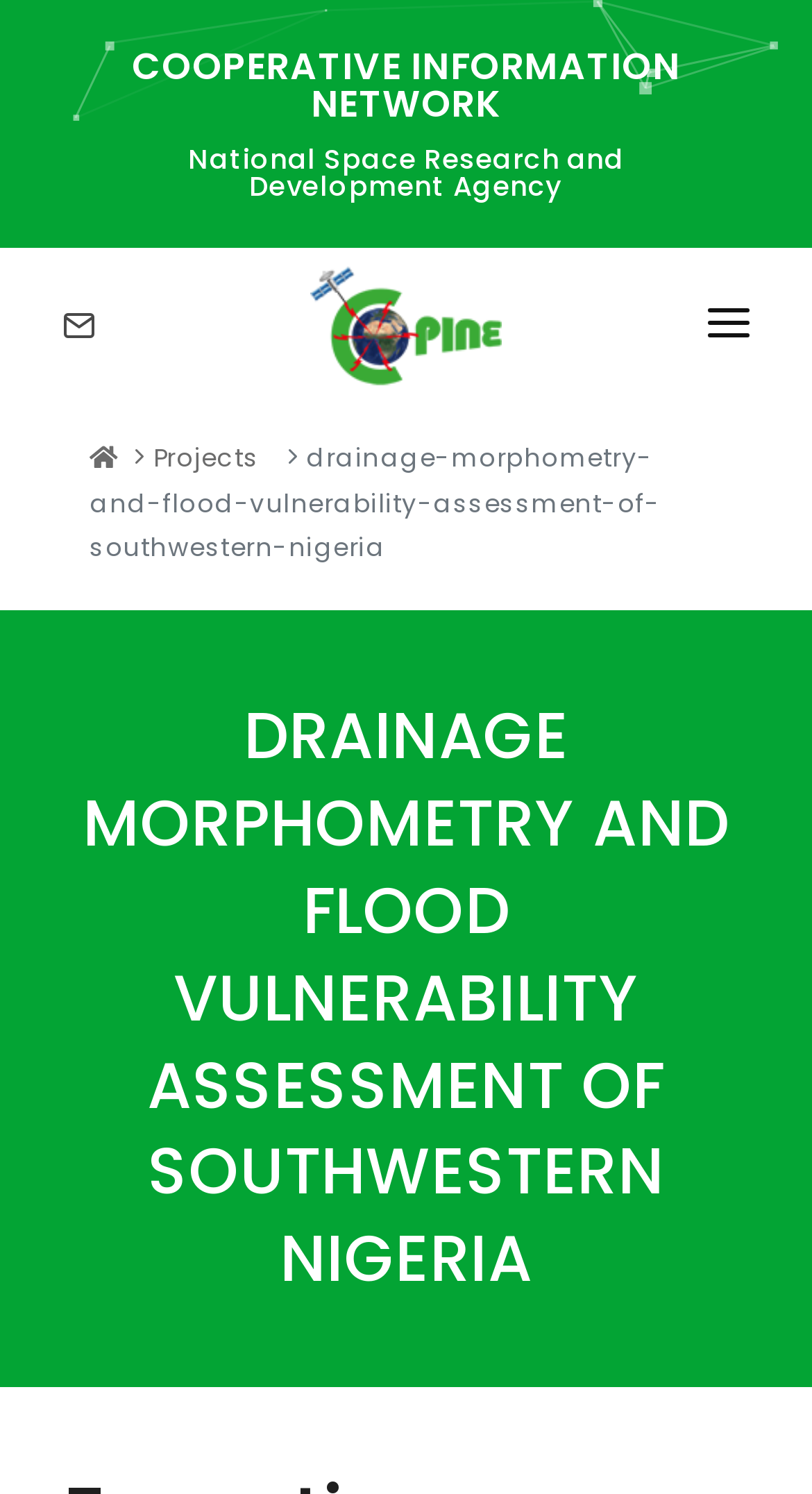How many links are in the navigation menu?
Can you provide an in-depth and detailed response to the question?

I counted the number of links in the navigation menu, which starts with 'HOME' and ends with 'Contact Us', and found 9 links in total.